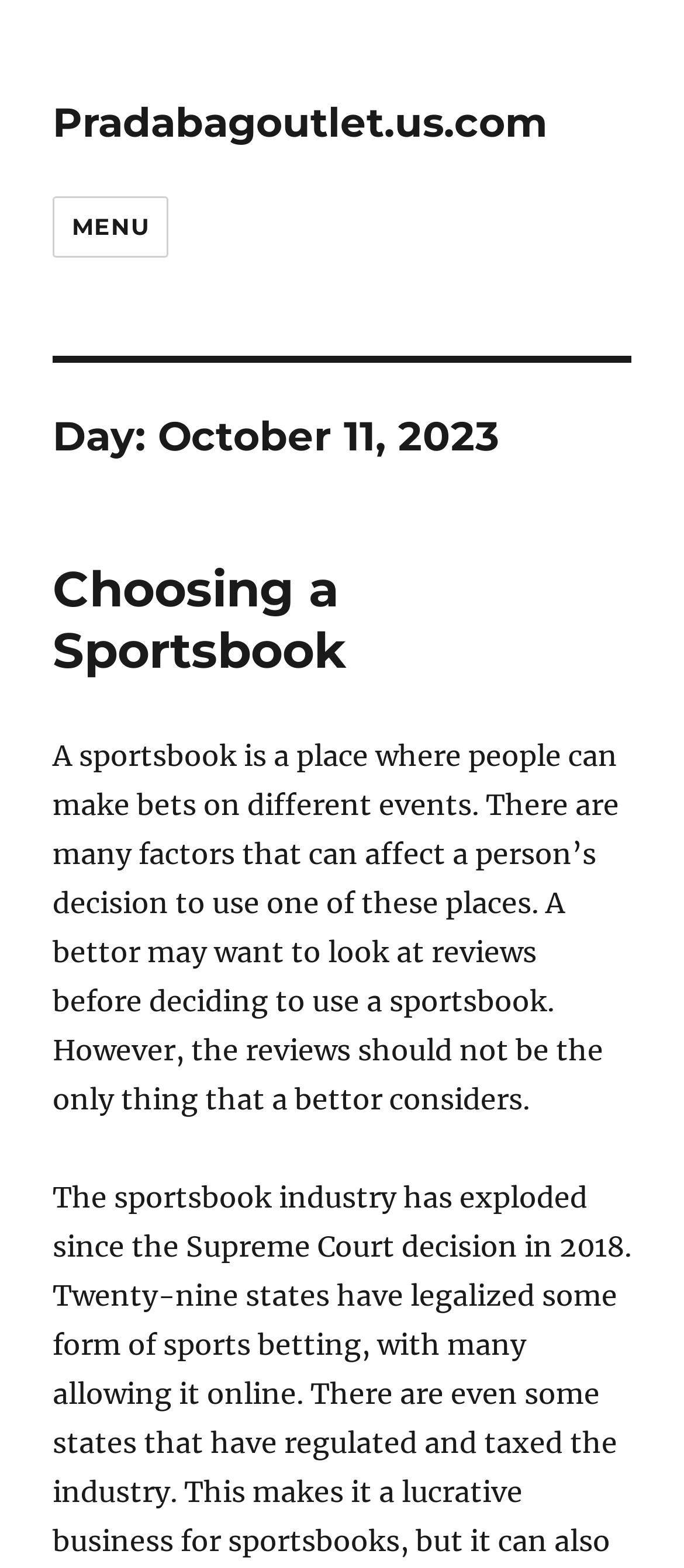Find the bounding box coordinates for the HTML element specified by: "Menu".

[0.077, 0.125, 0.247, 0.164]